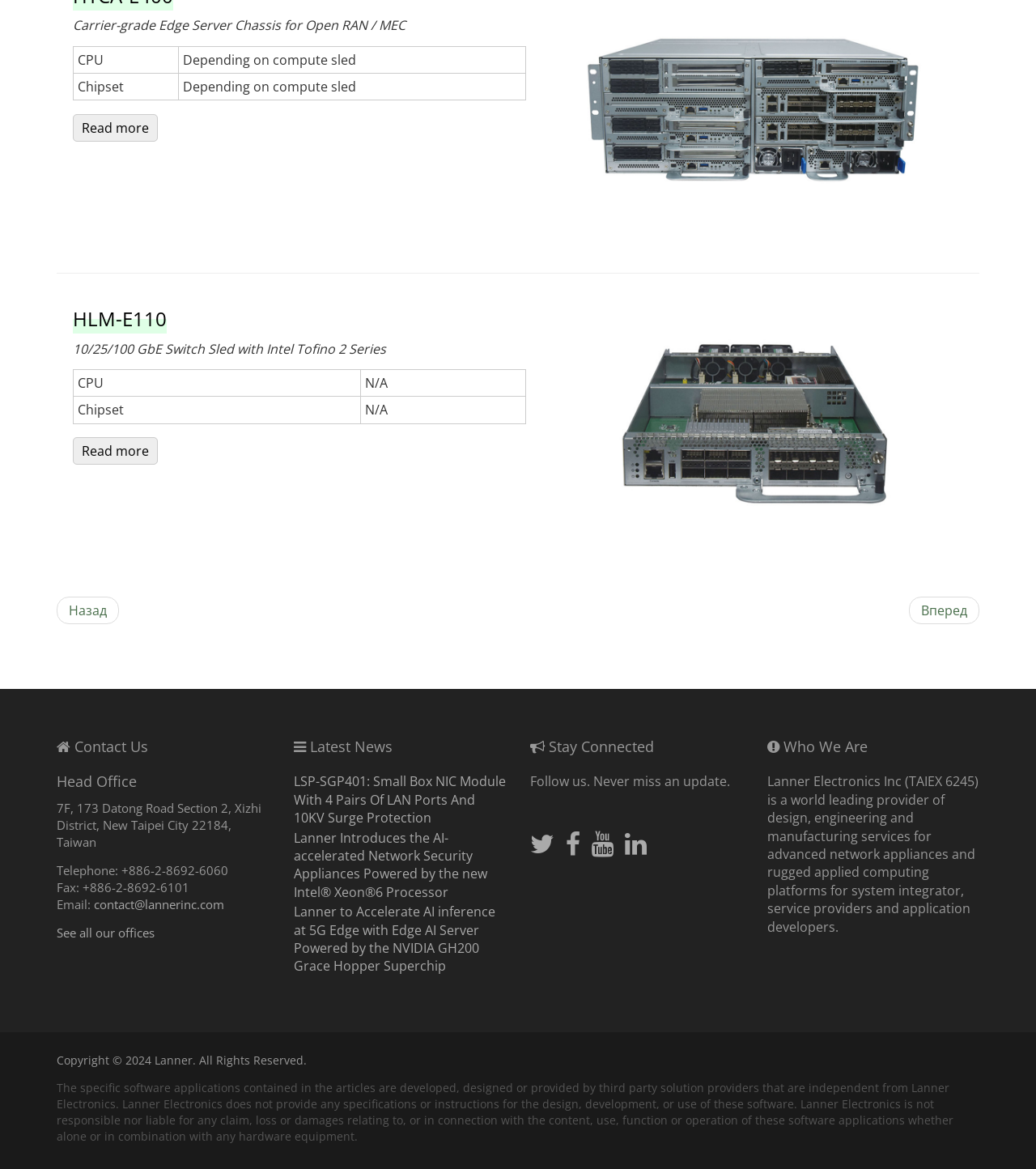How many tables are on the webpage?
Please respond to the question with as much detail as possible.

There are two tables on the webpage, one is located under the 'Carrier-grade Edge Server Chassis for Open RAN/MEC' heading, and the other is under the '10/25/100 GbE Switch Sled with Intel Tofino 2 Series' heading.